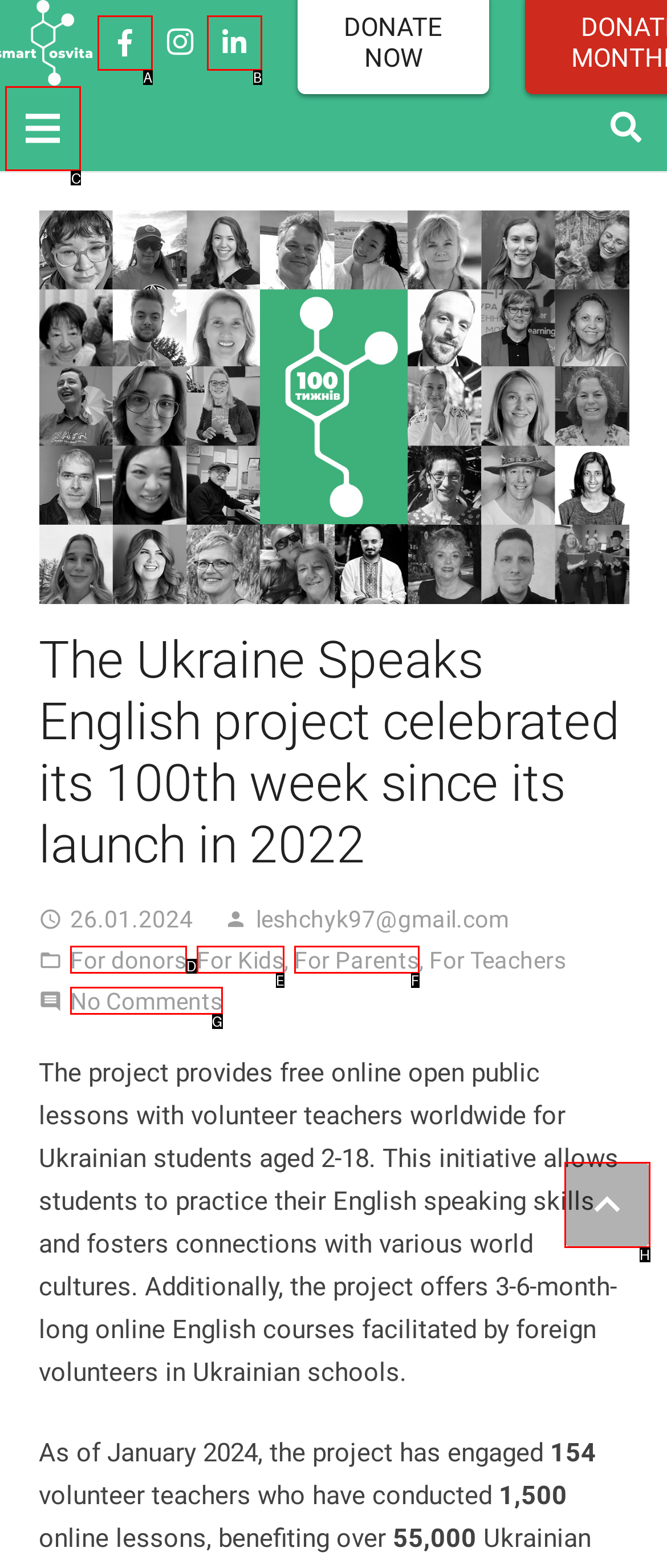Identify the letter of the option that should be selected to accomplish the following task: Click the Menu link. Provide the letter directly.

C